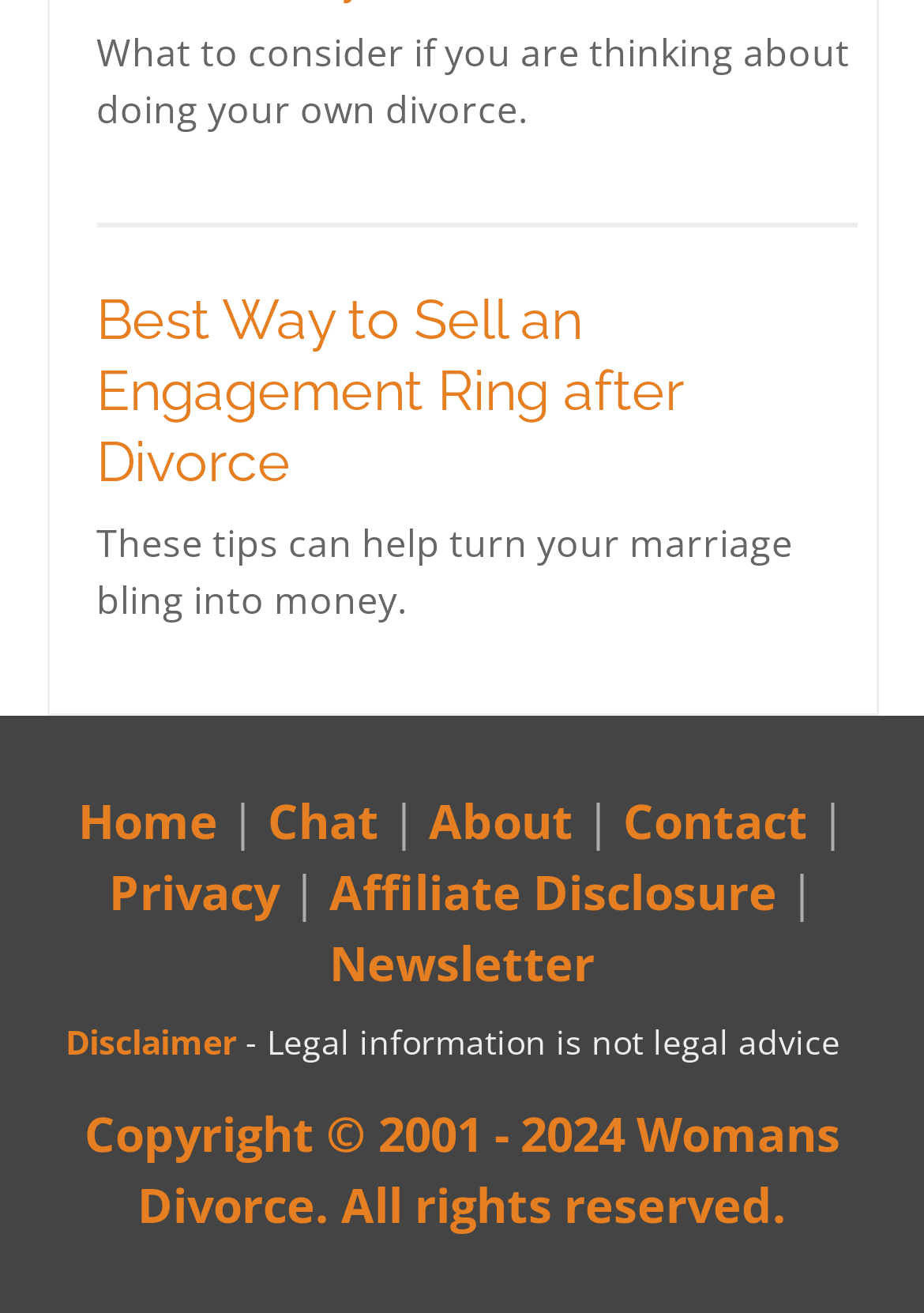Locate the UI element described as follows: "Home". Return the bounding box coordinates as four float numbers between 0 and 1 in the order [left, top, right, bottom].

[0.085, 0.602, 0.236, 0.65]